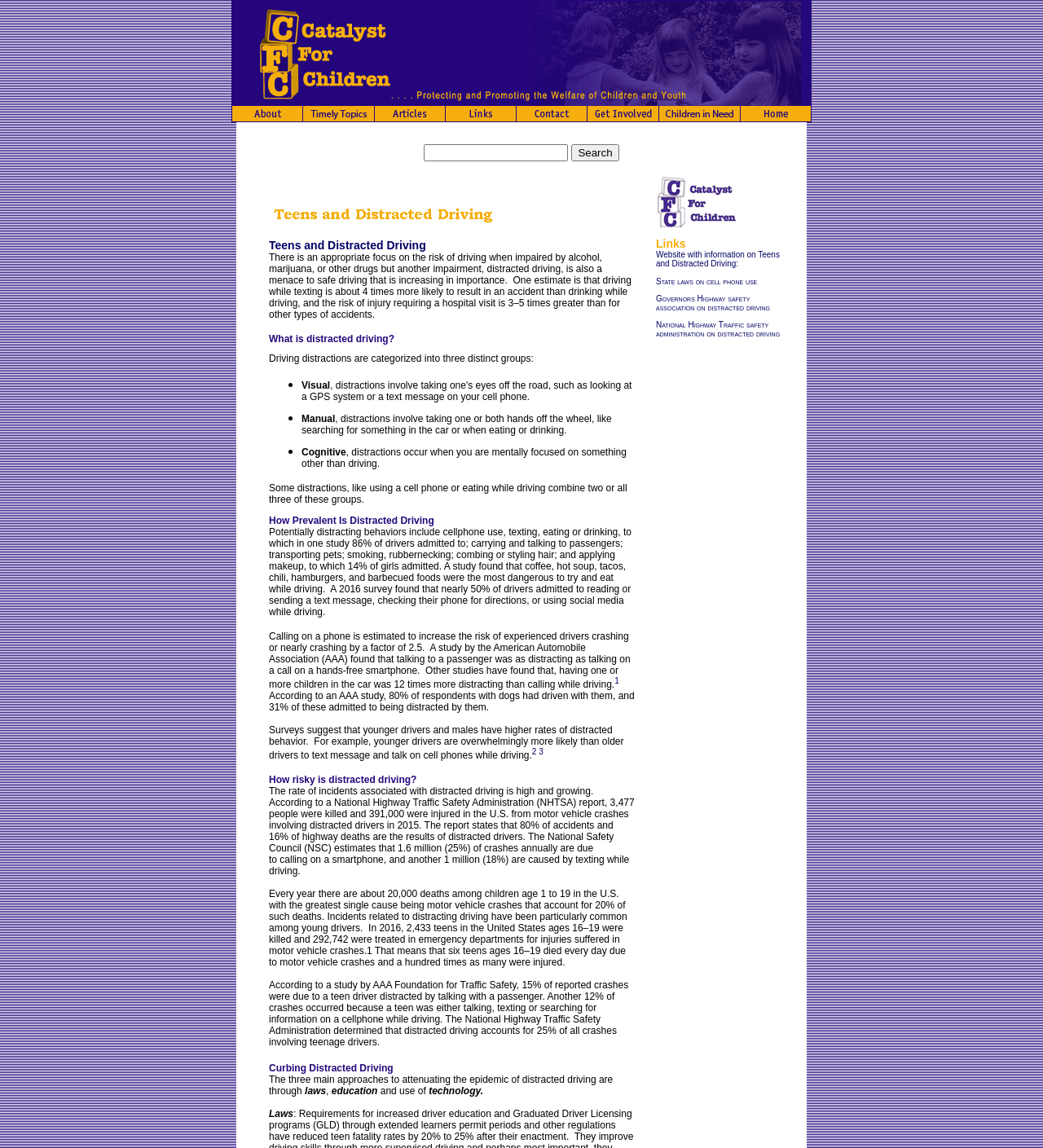Find the bounding box coordinates for the UI element that matches this description: "name="btn" value="Search"".

[0.548, 0.126, 0.593, 0.141]